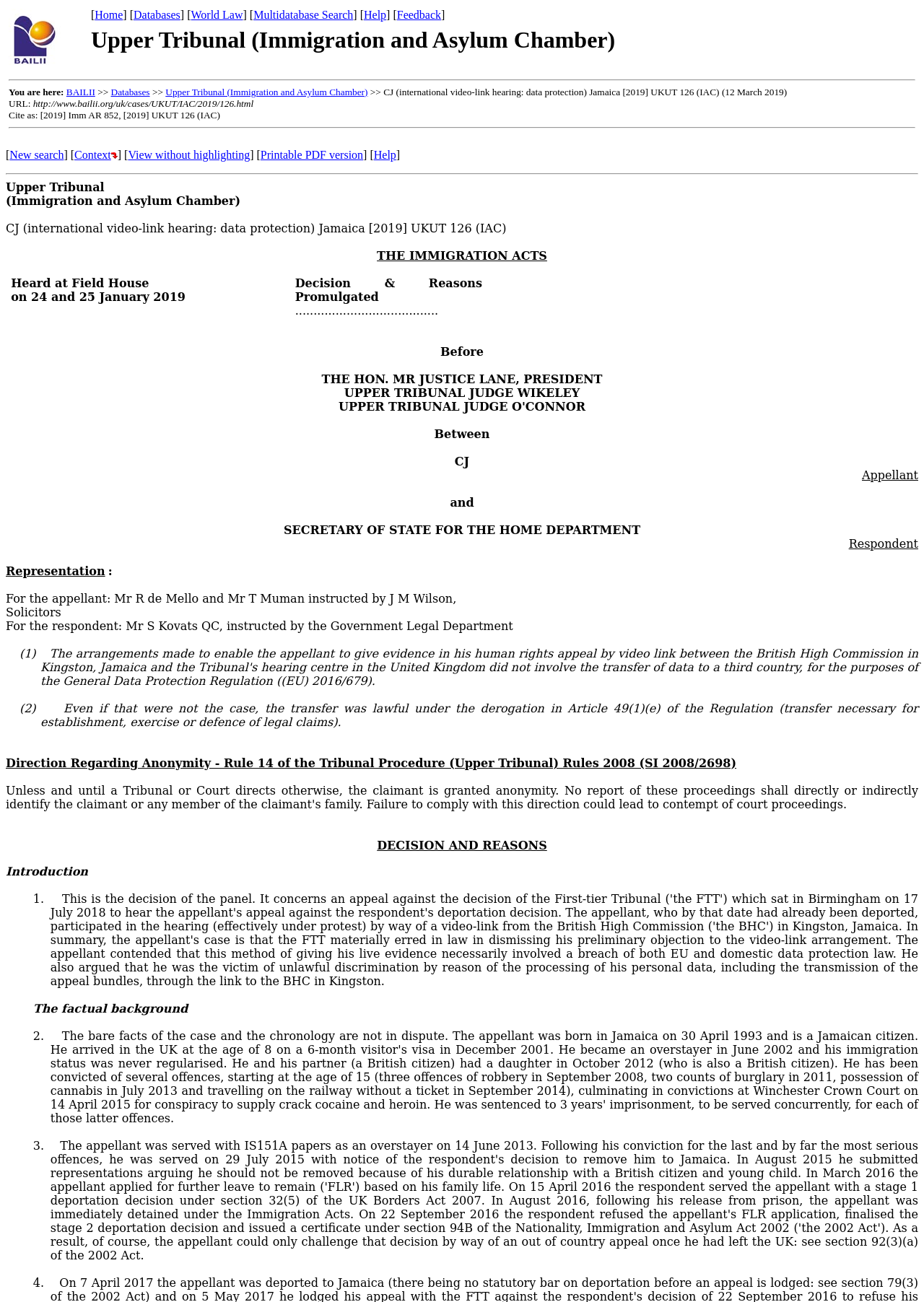Who is the president of the tribunal?
Please describe in detail the information shown in the image to answer the question.

The president of the tribunal can be found in the text 'THE HON. MR JUSTICE LANE, PRESIDENT' which is located in the middle of the webpage.